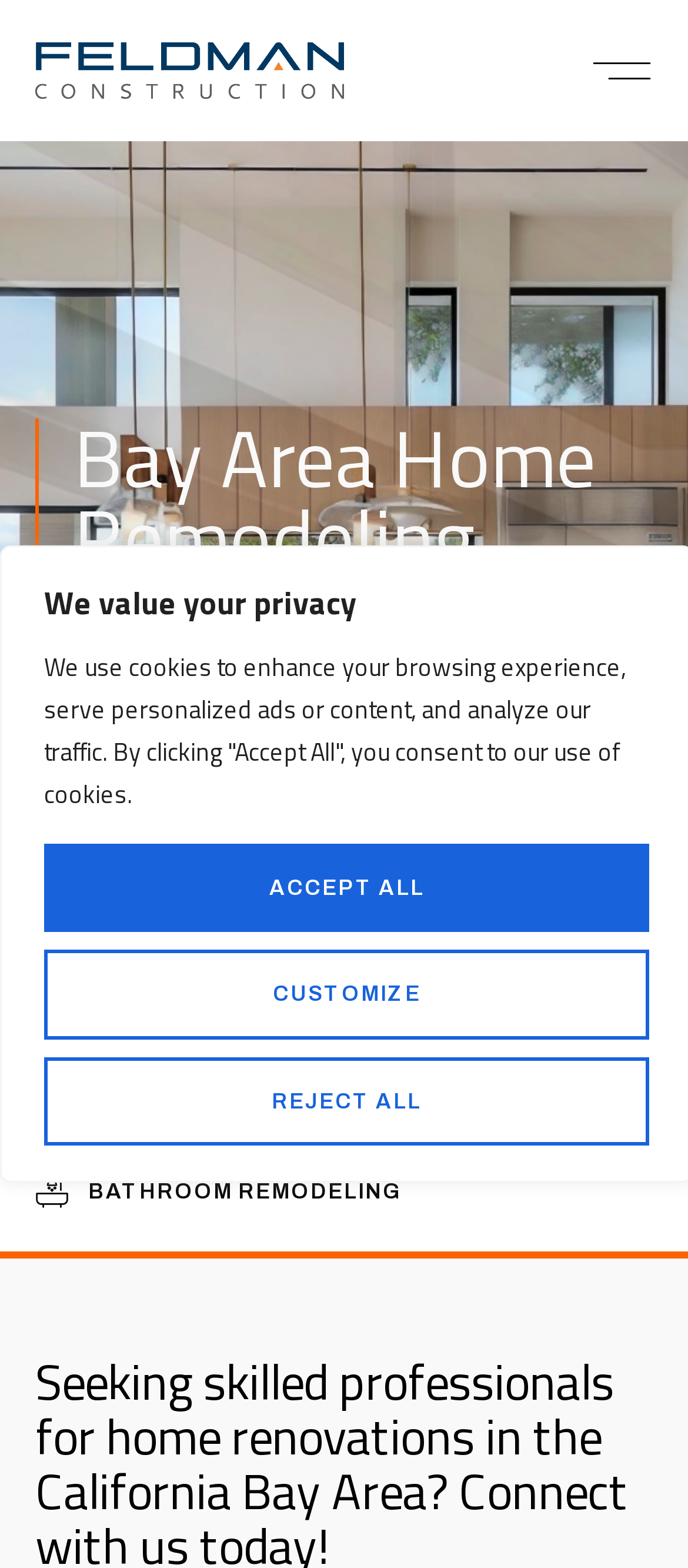Give a short answer to this question using one word or a phrase:
What is the purpose of the 'Customize' button?

To customize